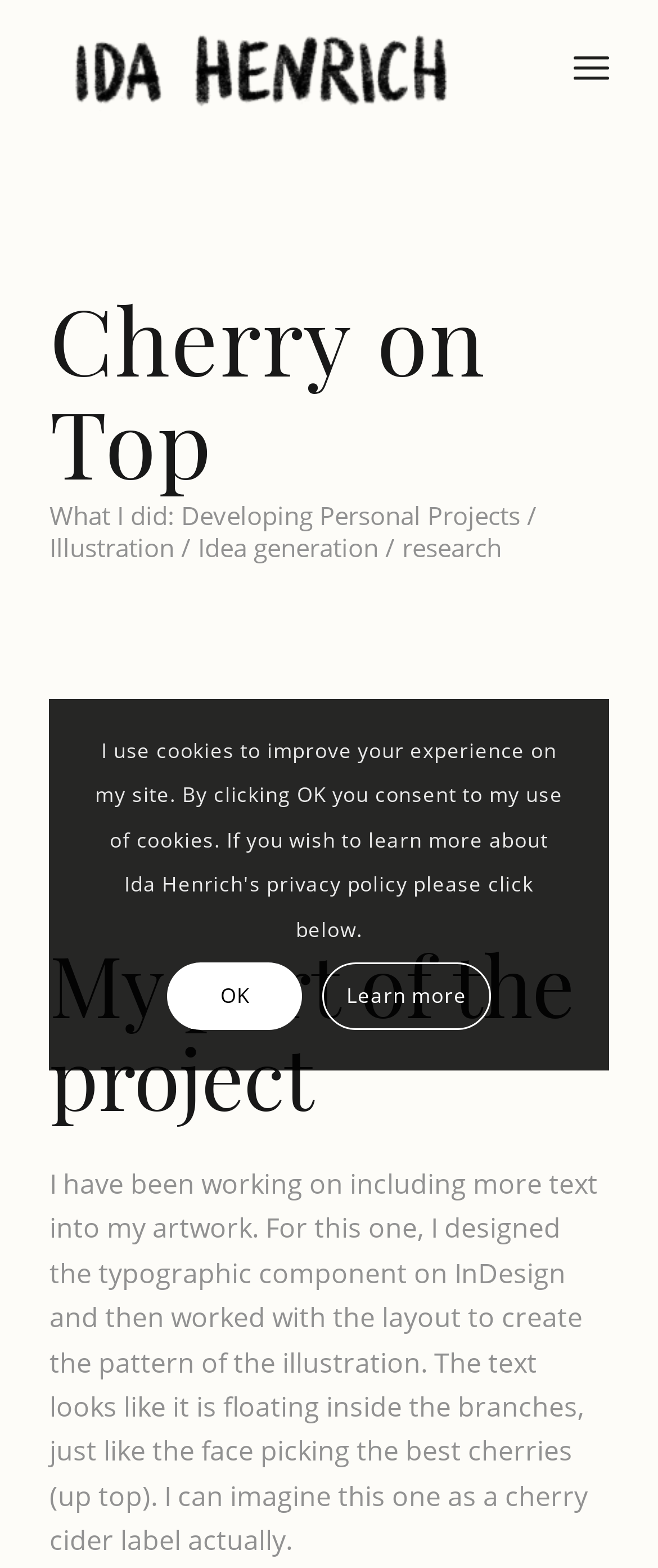Provide your answer to the question using just one word or phrase: What is the name of the person associated with this project?

Ida Henrich